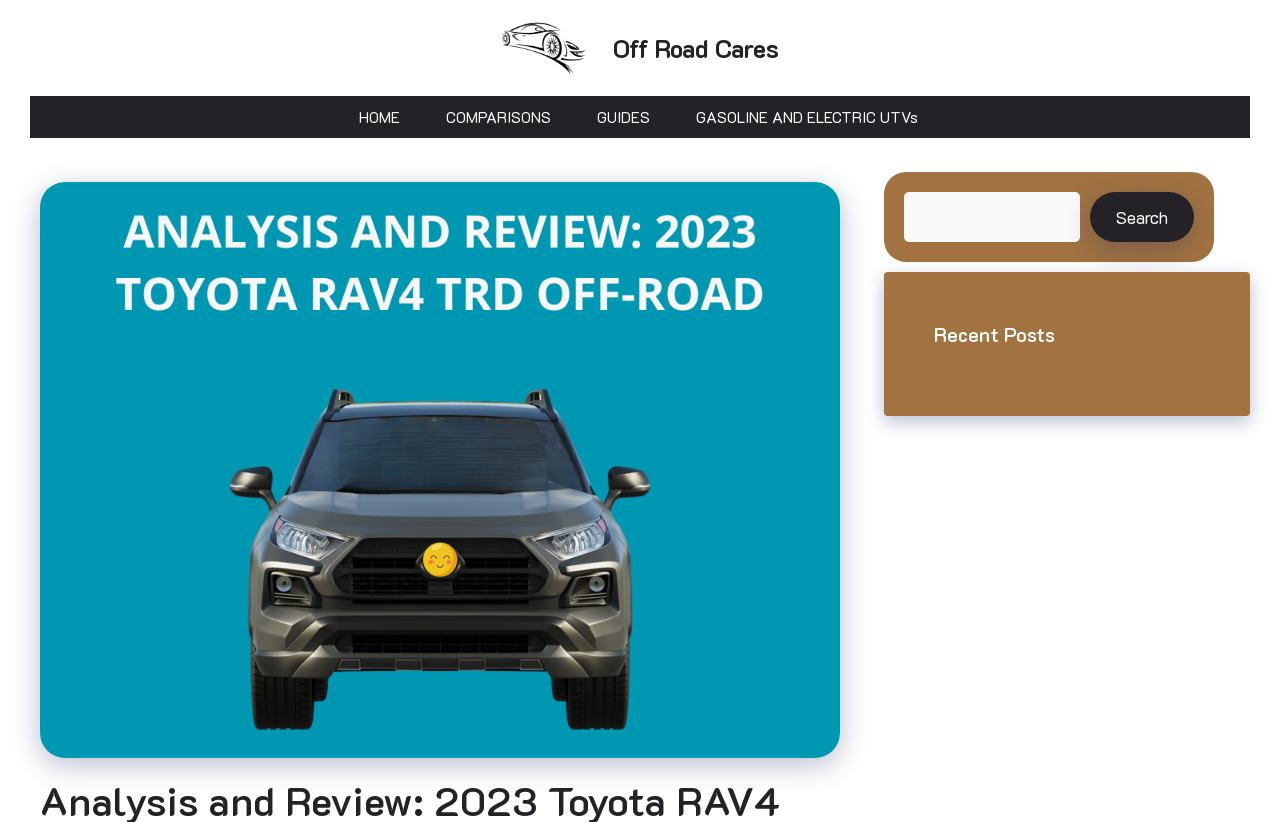What is the name of the website?
Please answer the question with a detailed and comprehensive explanation.

I determined the name of the website by looking at the banner element at the top of the page, which contains the text 'Site'.